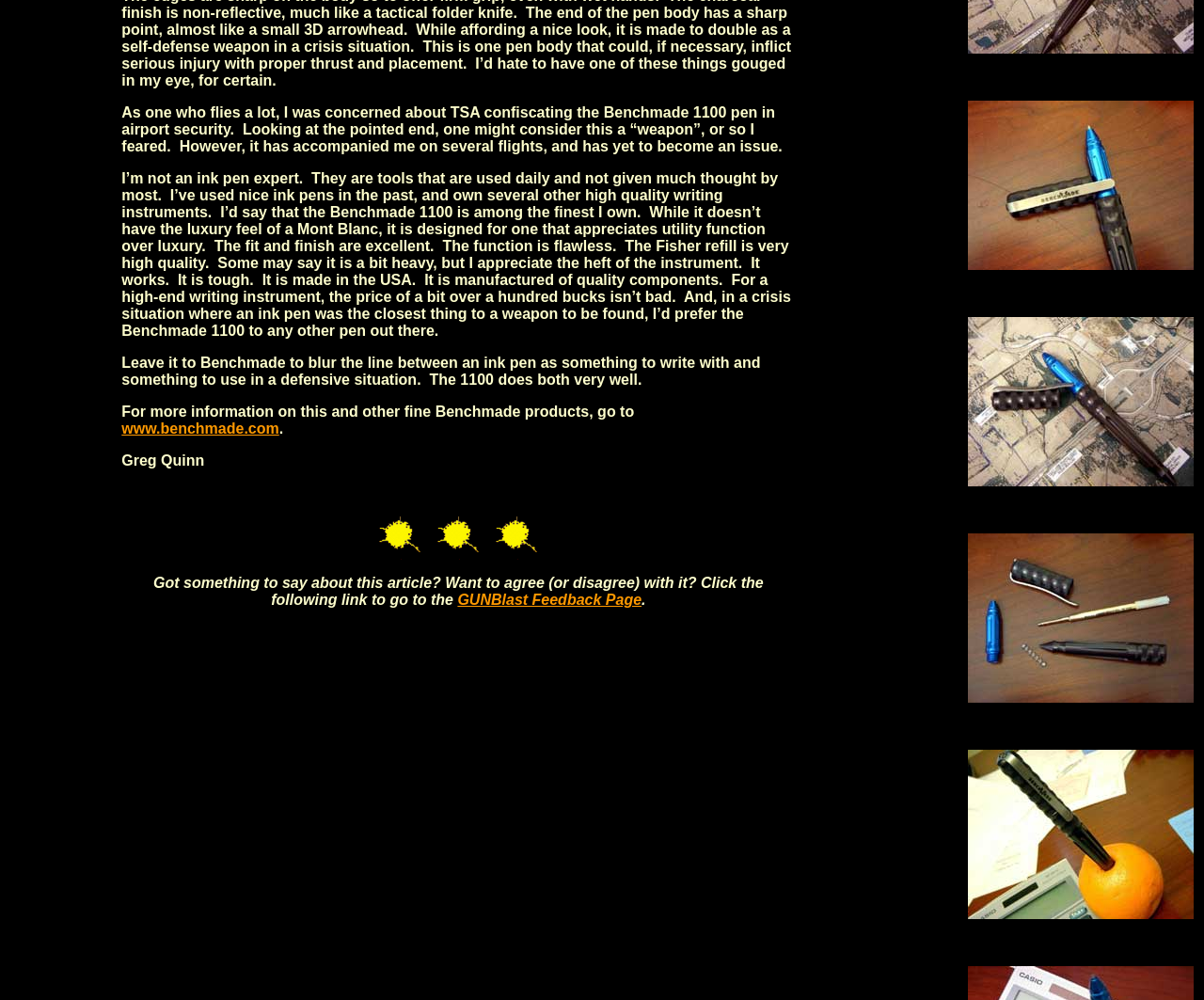Identify the bounding box of the UI element that matches this description: "GUNBlast Feedback Page".

[0.38, 0.592, 0.533, 0.608]